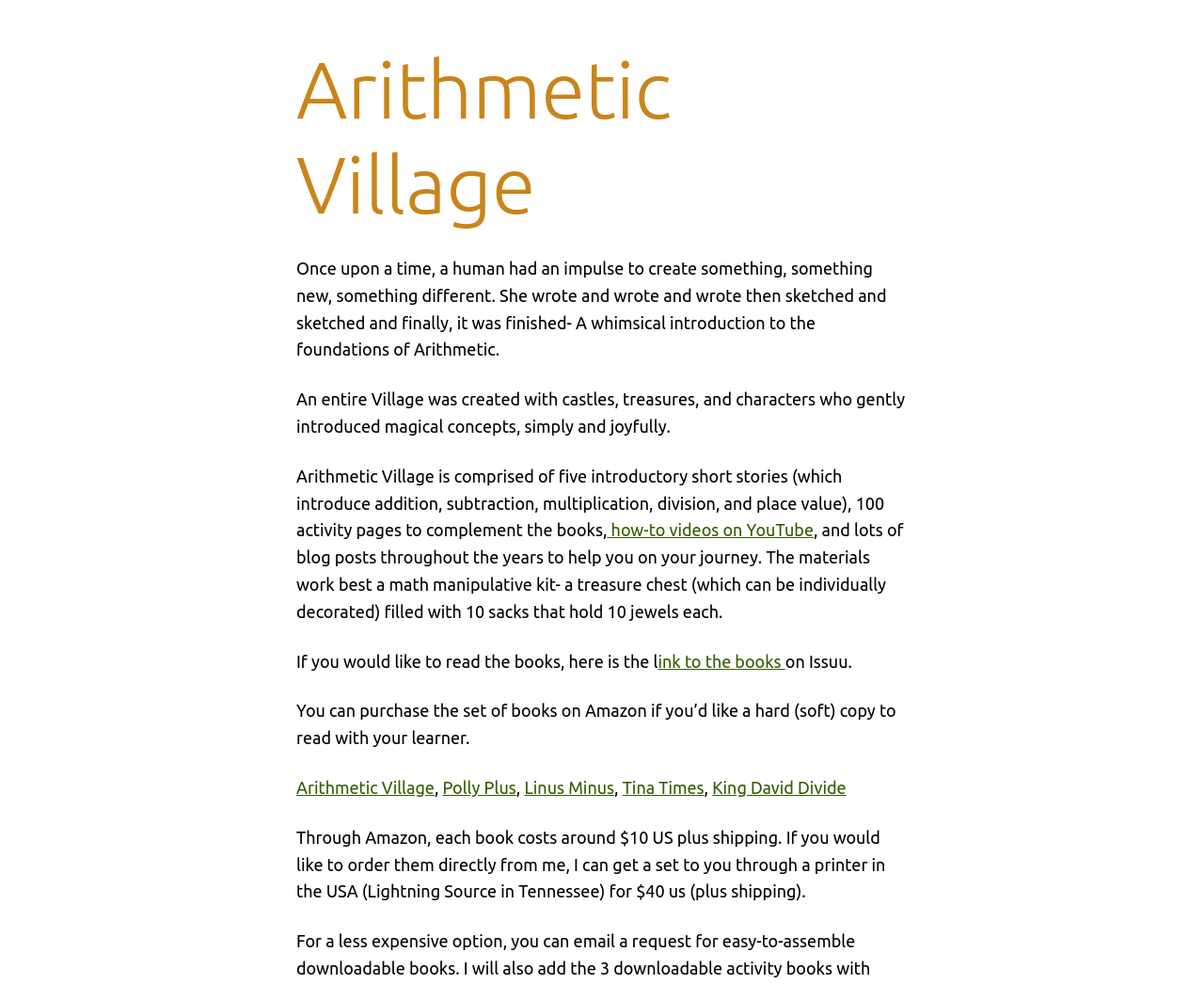Detail the webpage's structure and highlights in your description.

The webpage is about Arithmetic Village, a whimsical introduction to the foundations of arithmetic. At the top, there is a heading with the title "Arithmetic Village". Below the heading, there is a brief introduction to the concept, describing how a human created something new and different, which eventually became Arithmetic Village.

Following the introduction, there are three paragraphs of text that explain what Arithmetic Village is. The first paragraph describes how the village was created with castles, treasures, and characters that introduce magical concepts in a simple and joyful way. The second paragraph explains that Arithmetic Village consists of five introductory short stories, 100 activity pages, and how-to videos on YouTube. The third paragraph mentions that the materials work best with a math manipulative kit, a treasure chest filled with jewels, and that there are blog posts throughout the years to help on the journey.

Below these paragraphs, there is a link to the books on Issuu, where they can be read. Additionally, there is an option to purchase the set of books on Amazon. The webpage also lists the individual book titles, including "Arithmetic Village", "Polly Plus", "Linus Minus", "Tina Times", and "King David Divide", with links to each book. Finally, there is a paragraph explaining the pricing and shipping details for ordering the books directly from the author.